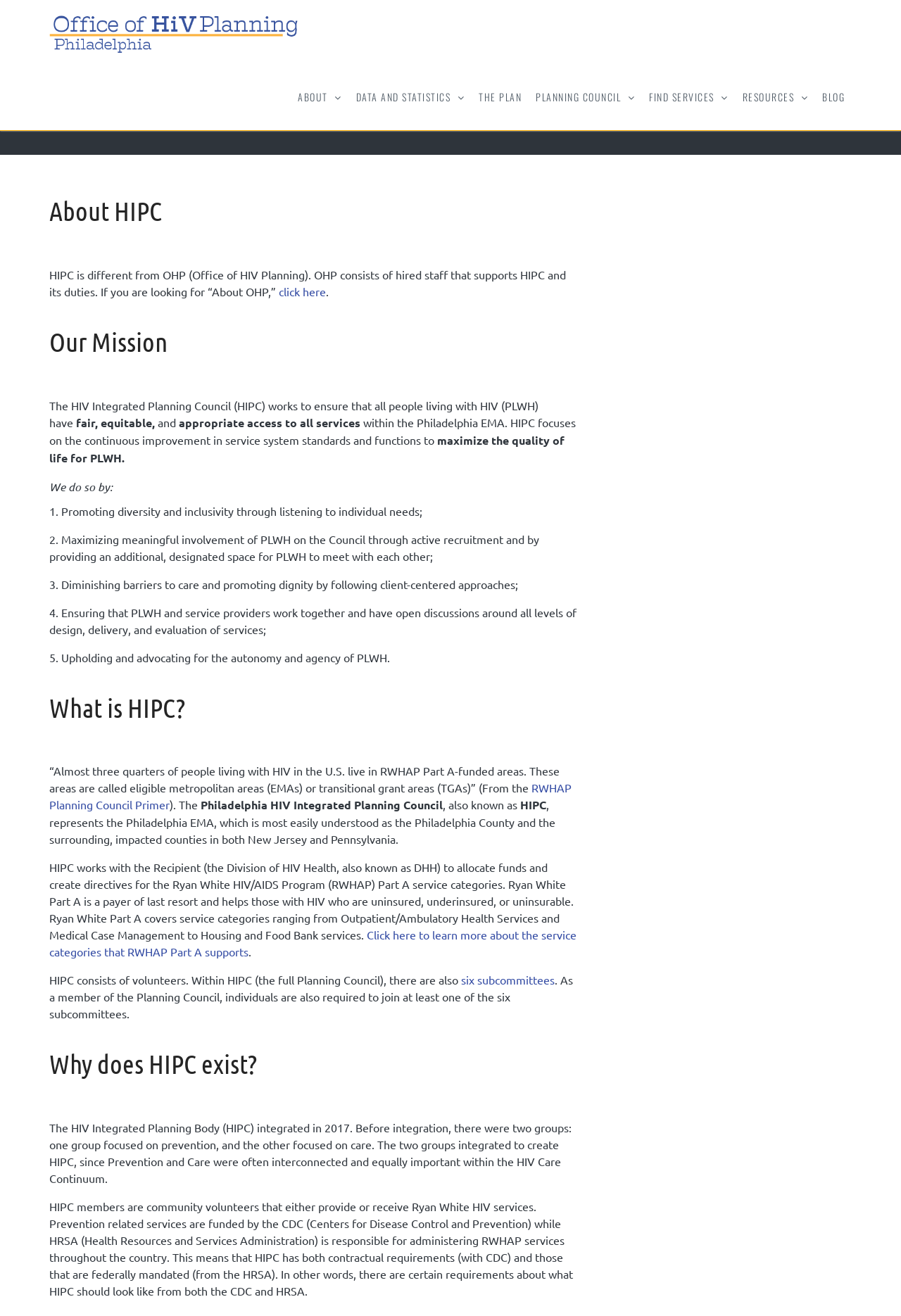Provide an in-depth caption for the contents of the webpage.

The webpage is about the Office of HIV Planning, which supports the Philadelphia Area's HIV Integrated Planning Council. At the top left corner, there is an OHP logo, and next to it, a main navigation menu with several links, including "ABOUT", "DATA AND STATISTICS", "THE PLAN", "PLANNING COUNCIL", "FIND SERVICES", "RESOURCES", and "BLOG". 

Below the navigation menu, there is a section about HIPC (HIV Integrated Planning Council), which includes a heading "About HIPC" and a brief description of what HIPC is and its mission. The mission is to ensure that all people living with HIV have fair, equitable, and appropriate access to all services within the Philadelphia EMA. 

The webpage then explains how HIPC works to achieve its mission, including promoting diversity and inclusivity, maximizing meaningful involvement of people living with HIV, diminishing barriers to care, ensuring collaboration between people living with HIV and service providers, and upholding the autonomy and agency of people living with HIV.

Further down, there is a section explaining what HIPC is, including its role in representing the Philadelphia EMA and working with the Recipient to allocate funds and create directives for the Ryan White HIV/AIDS Program Part A service categories. 

The webpage also provides information about the history of HIPC, including its integration in 2017, and its composition, which consists of volunteers who are also required to join at least one of the six subcommittees. 

Finally, there is a section explaining why HIPC exists, including the importance of integrating prevention and care services, and the contractual and federally mandated requirements that HIPC must follow.